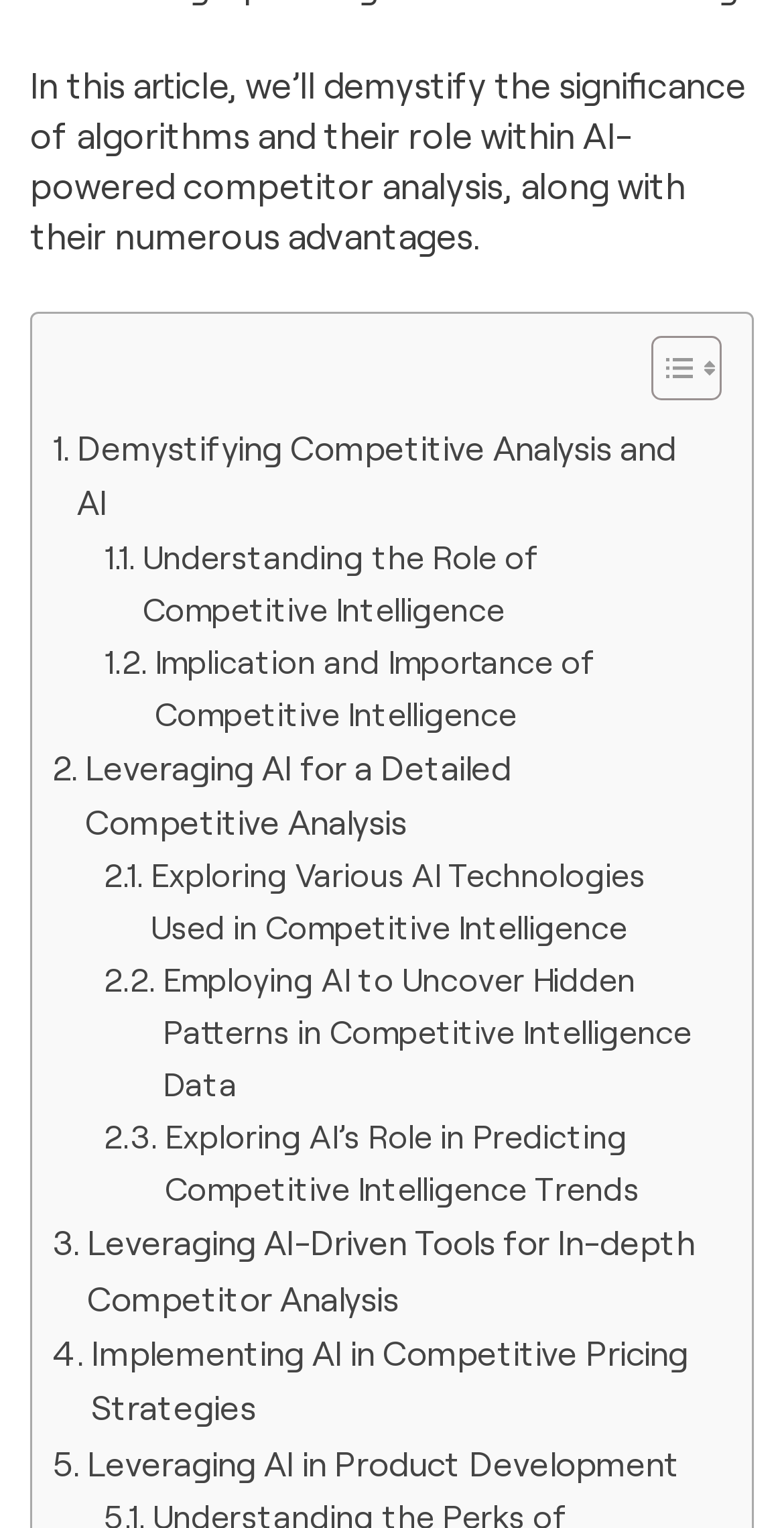What is the main topic of this article?
We need a detailed and meticulous answer to the question.

The main topic of this article can be determined by reading the introductory sentence 'In this article, we’ll demystify the significance of algorithms and their role within AI-powered competitor analysis, along with their numerous advantages.' which suggests that the article is about competitive analysis and its relation to AI.